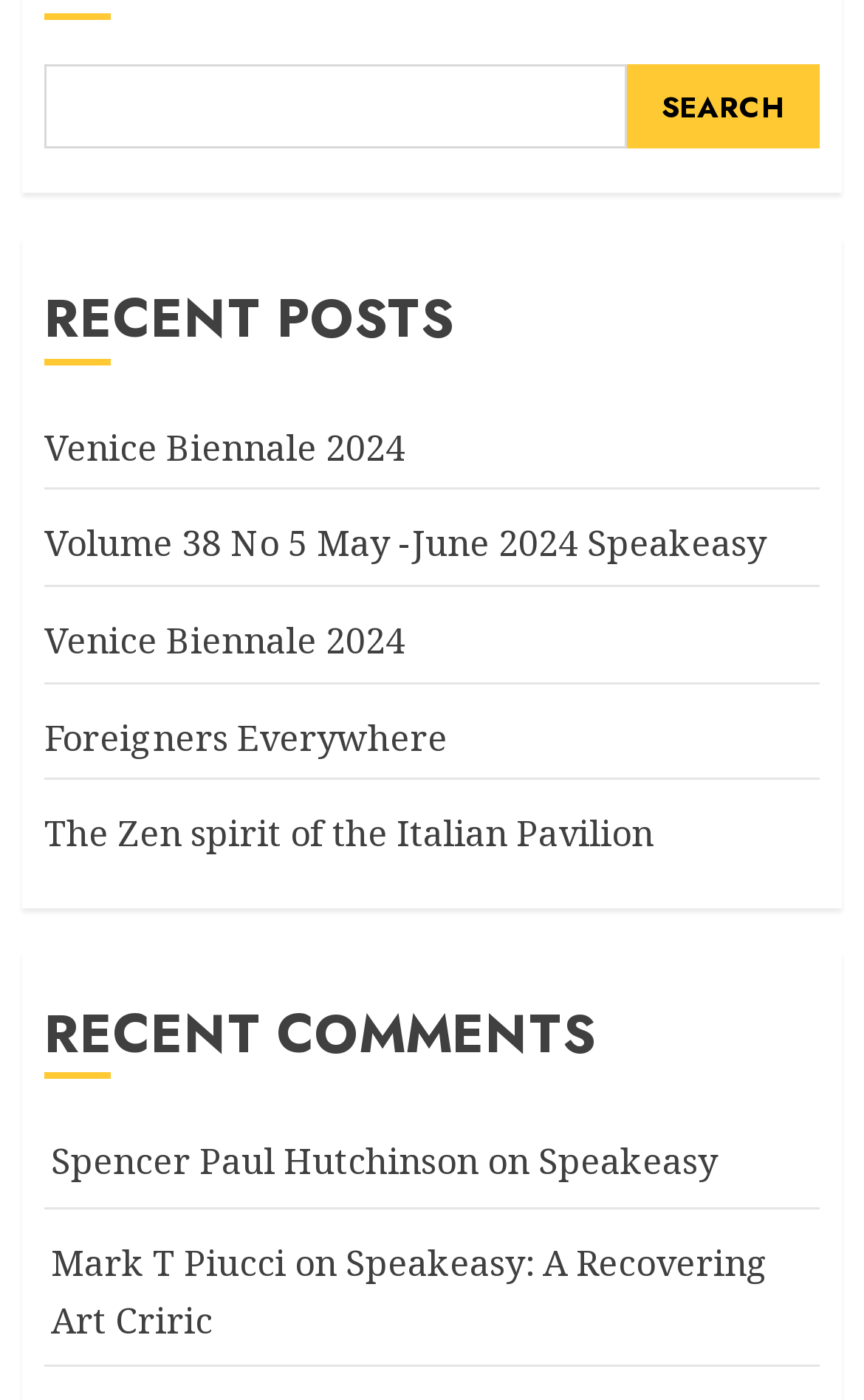Identify the bounding box coordinates of the region that needs to be clicked to carry out this instruction: "Click the previous article link". Provide these coordinates as four float numbers ranging from 0 to 1, i.e., [left, top, right, bottom].

None